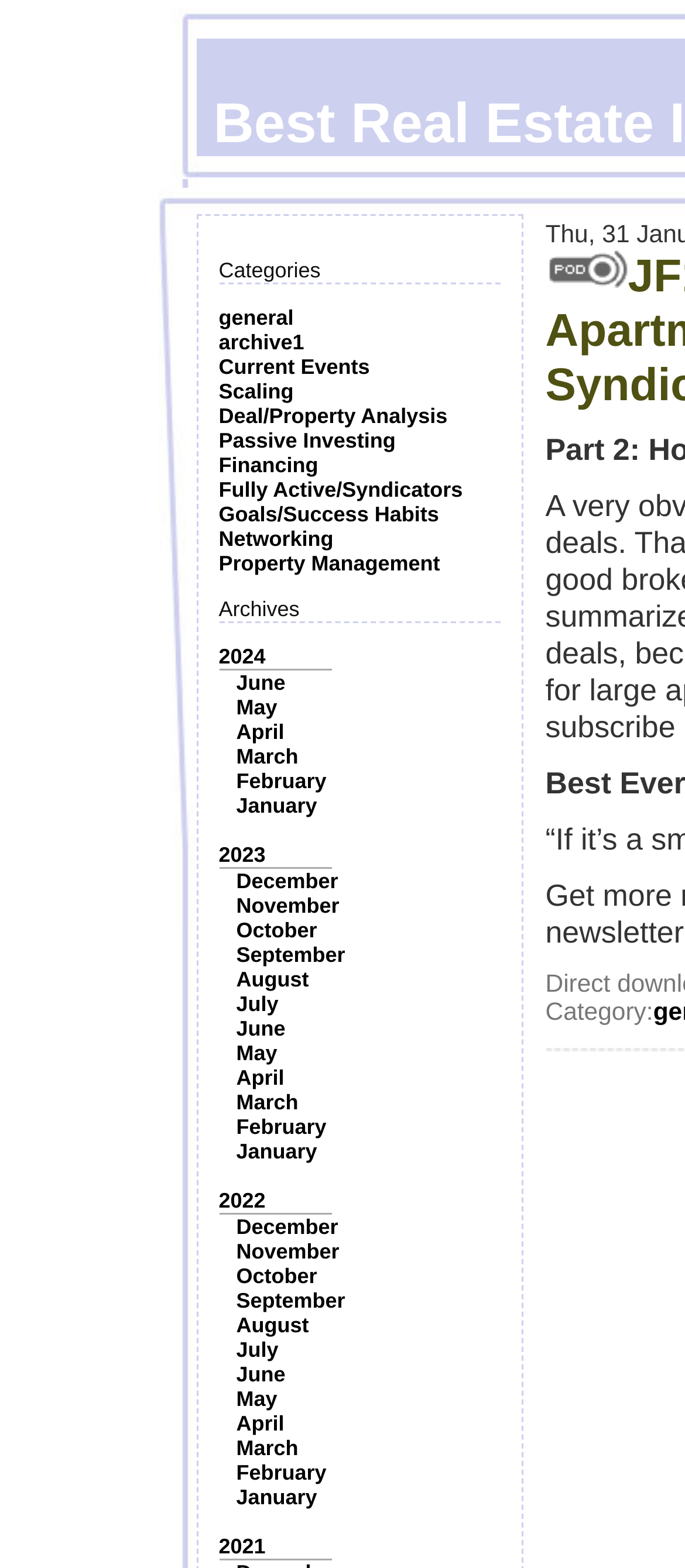Could you highlight the region that needs to be clicked to execute the instruction: "Read about 'Deal/Property Analysis'"?

[0.319, 0.257, 0.653, 0.273]